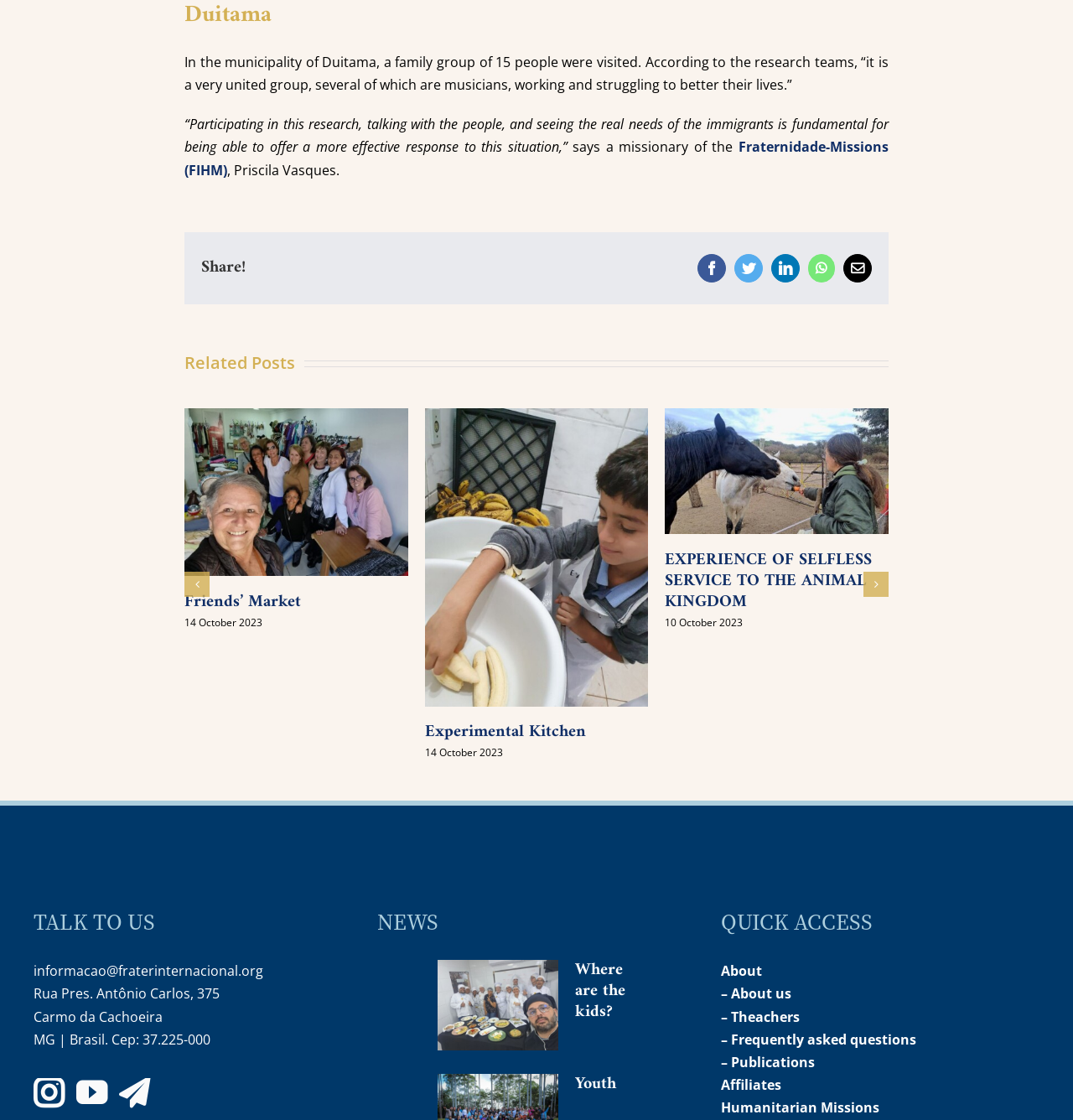How many 'Related Posts' are there?
Answer the question with as much detail as you can, using the image as a reference.

I counted the number of 'Related Posts' in the section with the same title, which are 6 posts with their respective titles and dates.